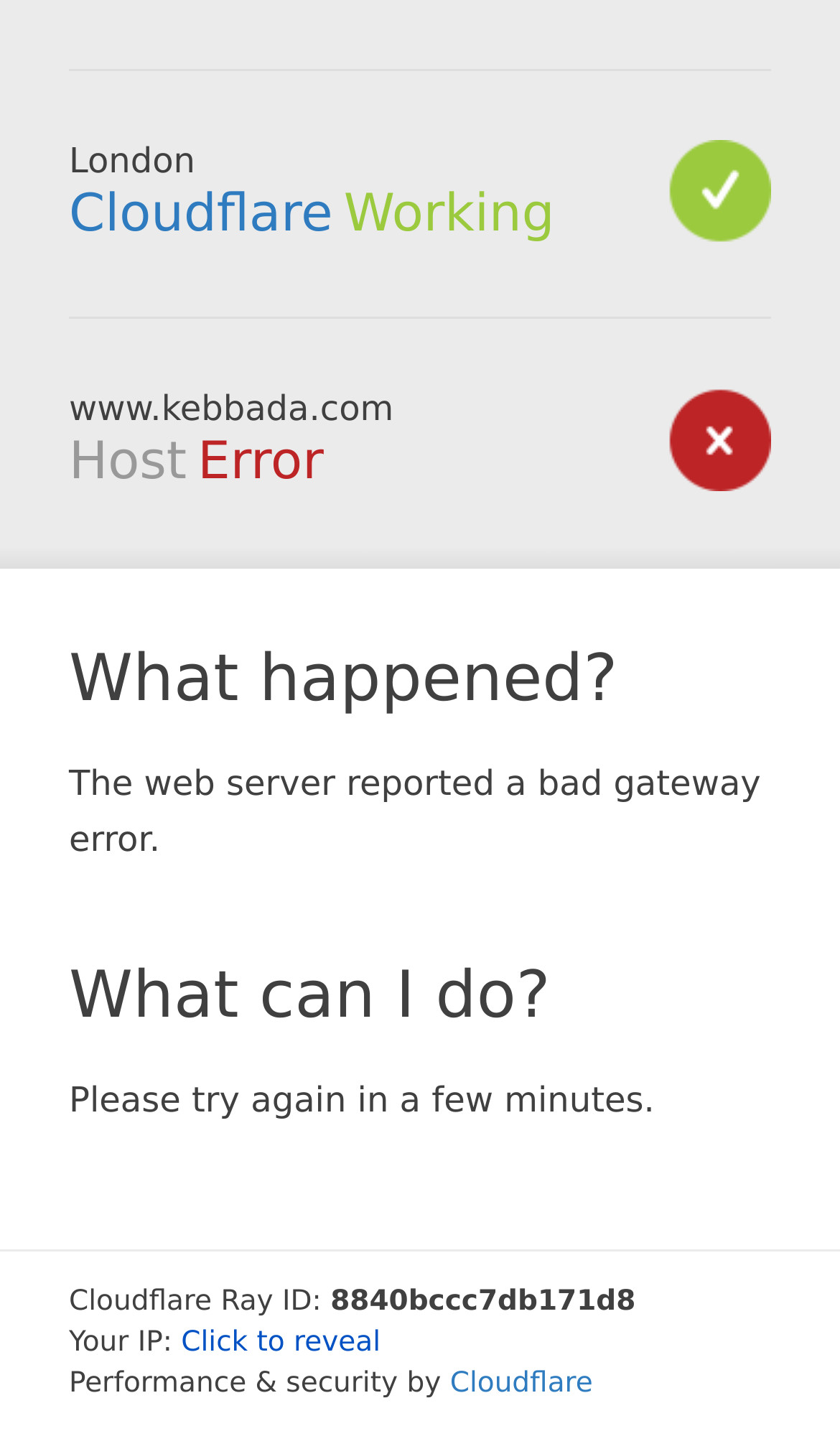Extract the bounding box for the UI element that matches this description: "Click to reveal".

[0.216, 0.918, 0.453, 0.94]